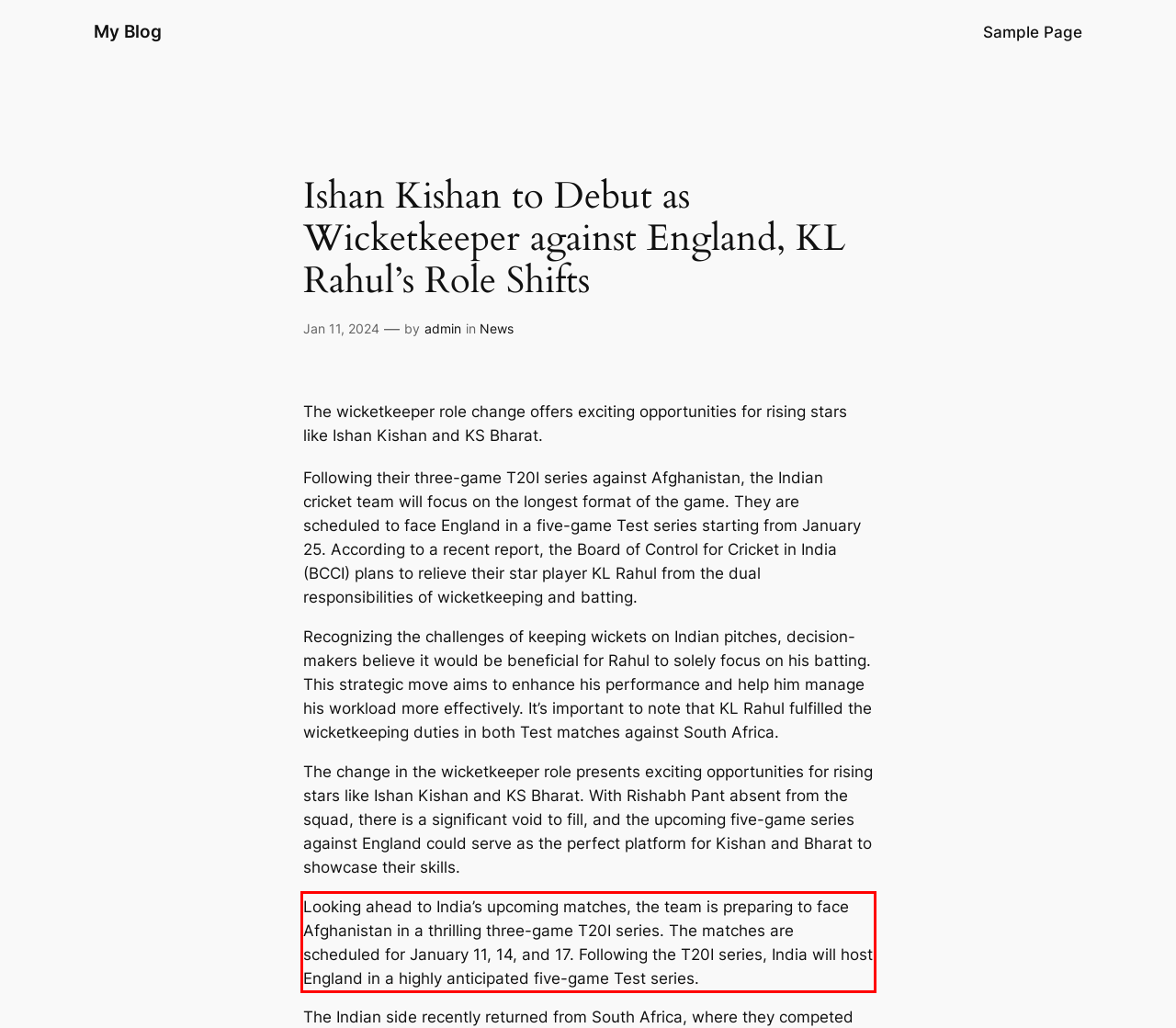Identify the red bounding box in the webpage screenshot and perform OCR to generate the text content enclosed.

Looking ahead to India’s upcoming matches, the team is preparing to face Afghanistan in a thrilling three-game T20I series. The matches are scheduled for January 11, 14, and 17. Following the T20I series, India will host England in a highly anticipated five-game Test series.